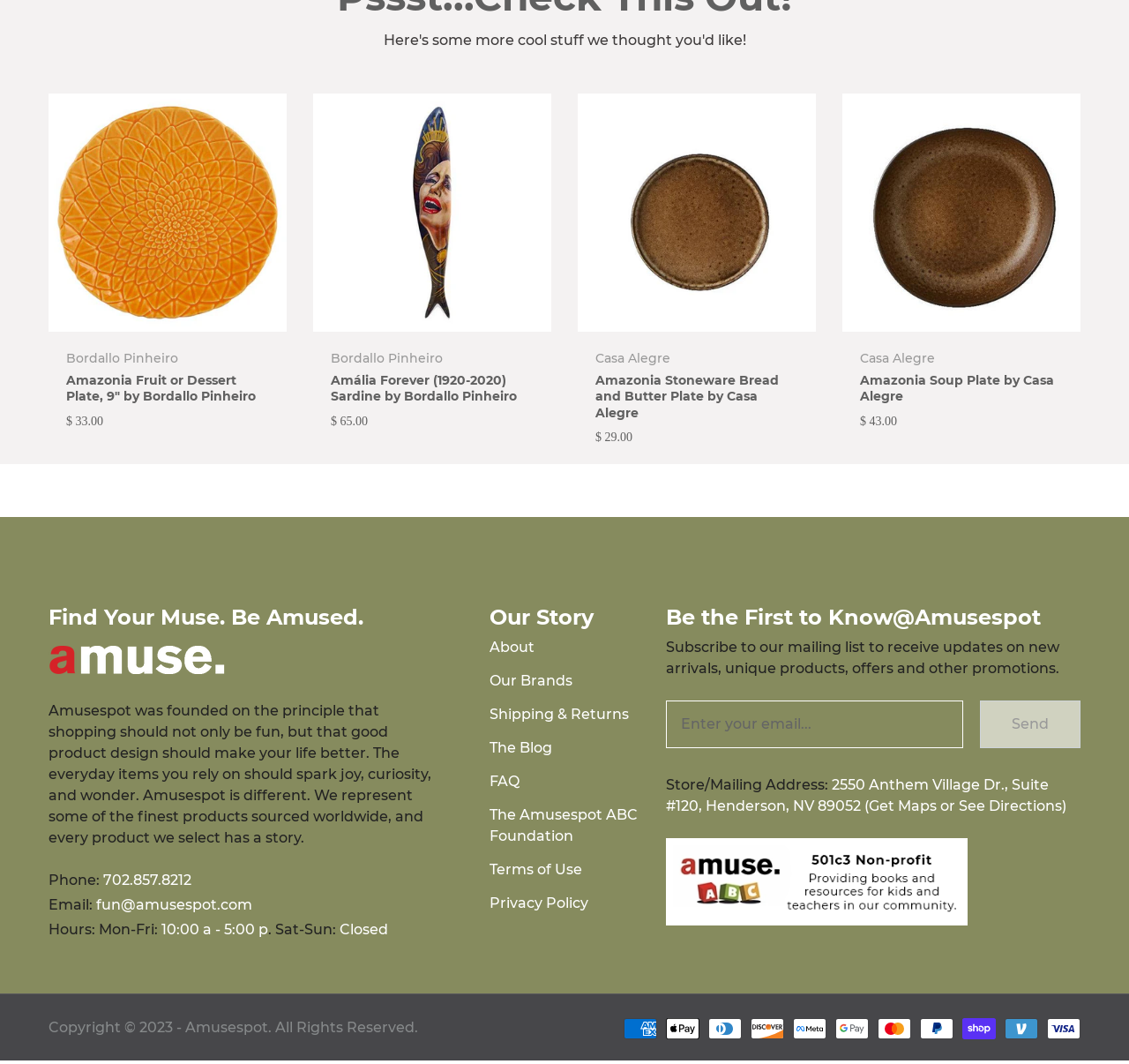Identify the bounding box for the element characterized by the following description: "Shipping & Returns".

[0.434, 0.663, 0.557, 0.679]